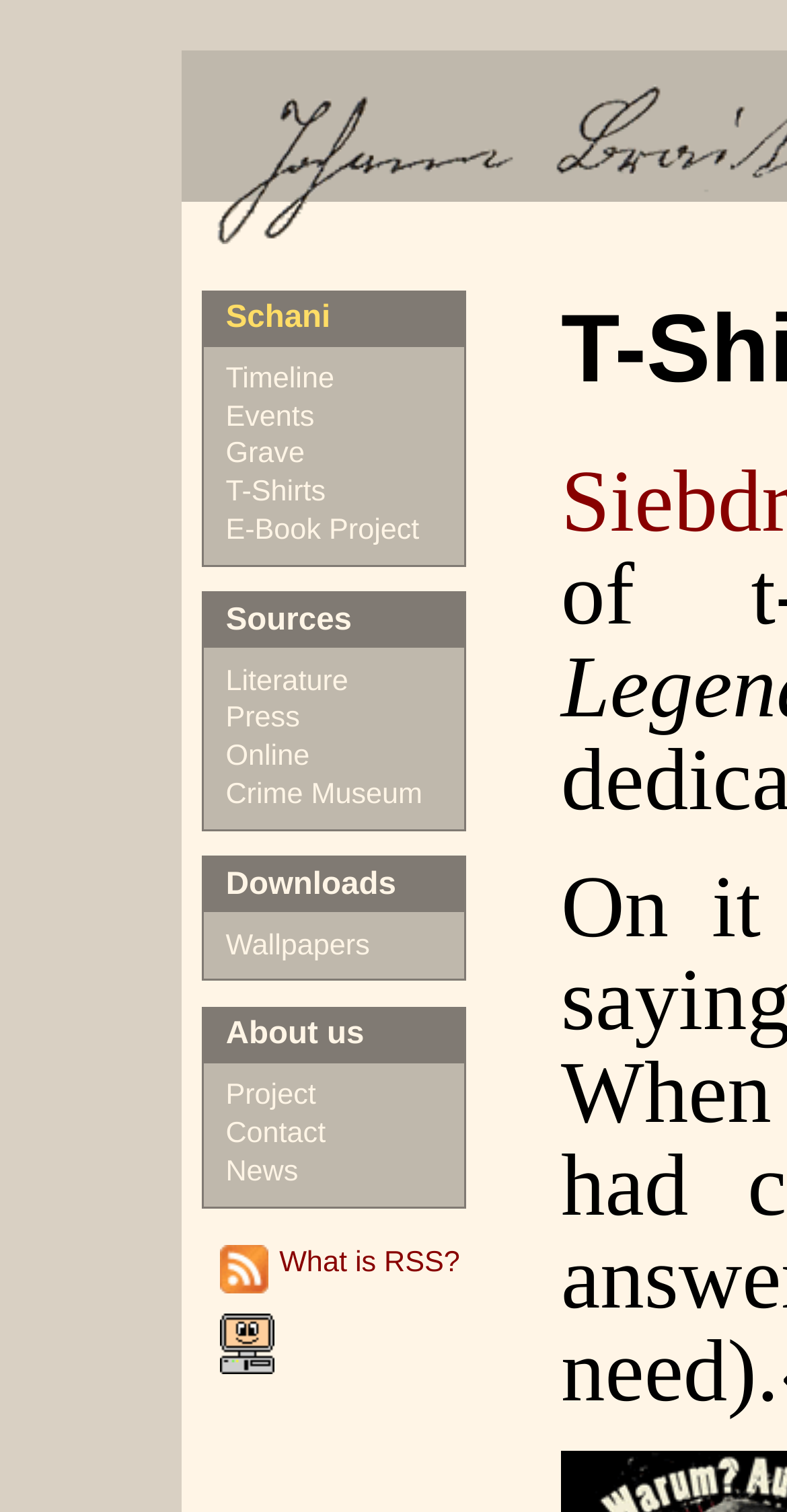What is the name of the project mentioned in the 'About us' section?
Respond to the question with a single word or phrase according to the image.

Project